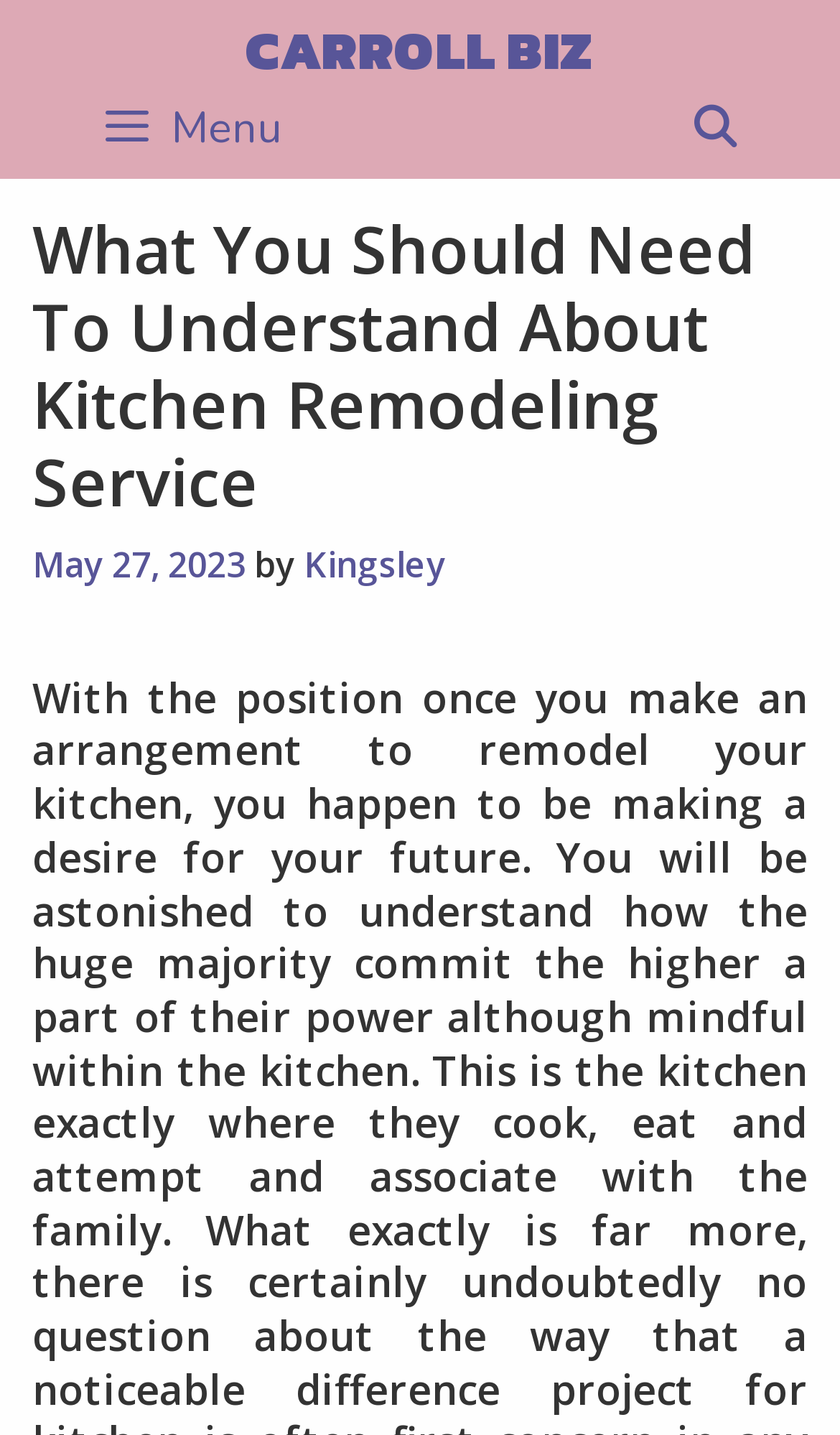Use a single word or phrase to answer the question:
What is the name of the author?

Kingsley